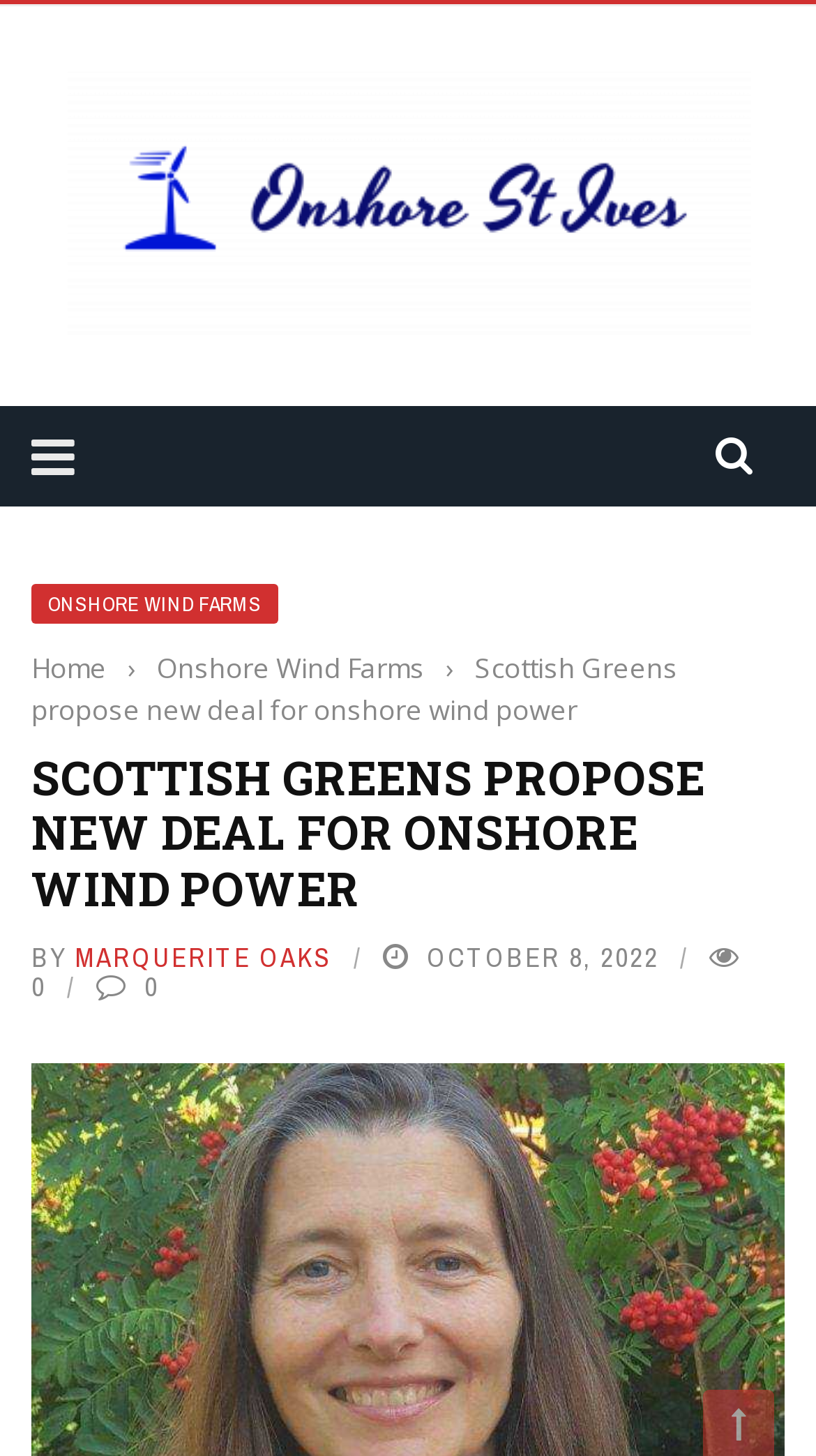Who wrote the article?
Please provide a single word or phrase answer based on the image.

Marquerite Oaks